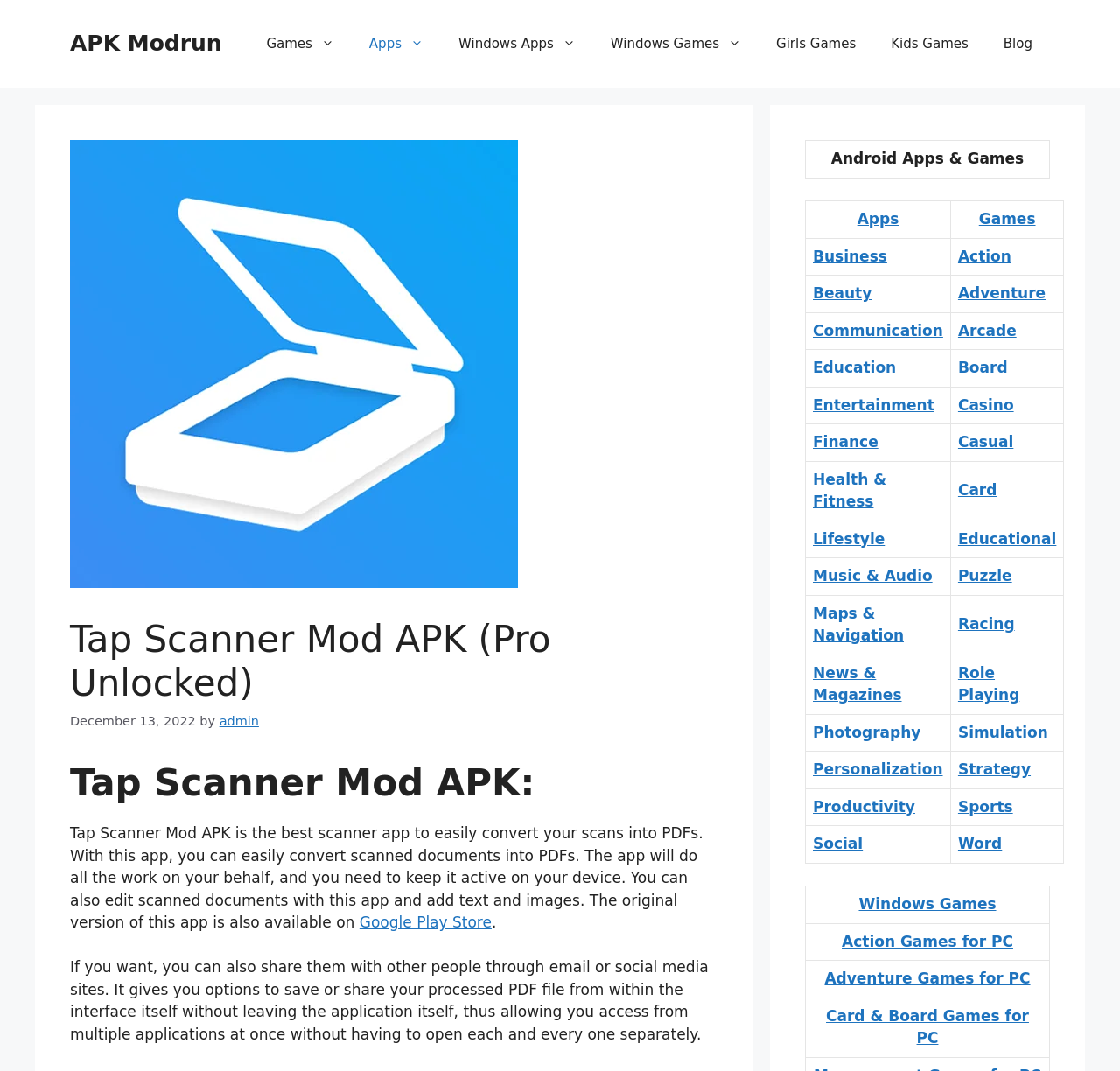Using the provided element description, identify the bounding box coordinates as (top-left x, top-left y, bottom-right x, bottom-right y). Ensure all values are between 0 and 1. Description: Action Games for PC

[0.752, 0.871, 0.905, 0.887]